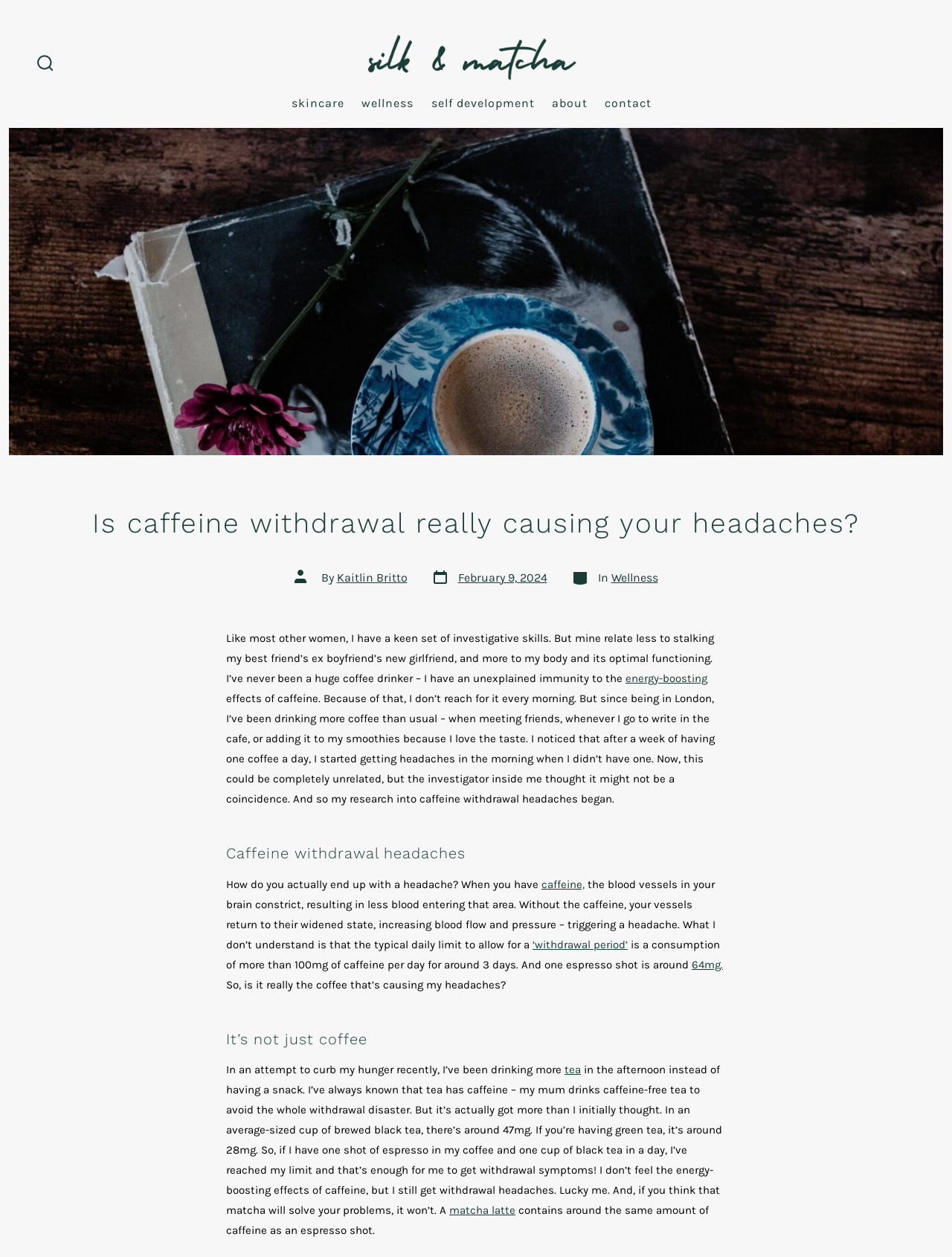Bounding box coordinates should be in the format (top-left x, top-left y, bottom-right x, bottom-right y) and all values should be floating point numbers between 0 and 1. Determine the bounding box coordinate for the UI element described as: Kaitlin Britto

[0.354, 0.454, 0.428, 0.465]